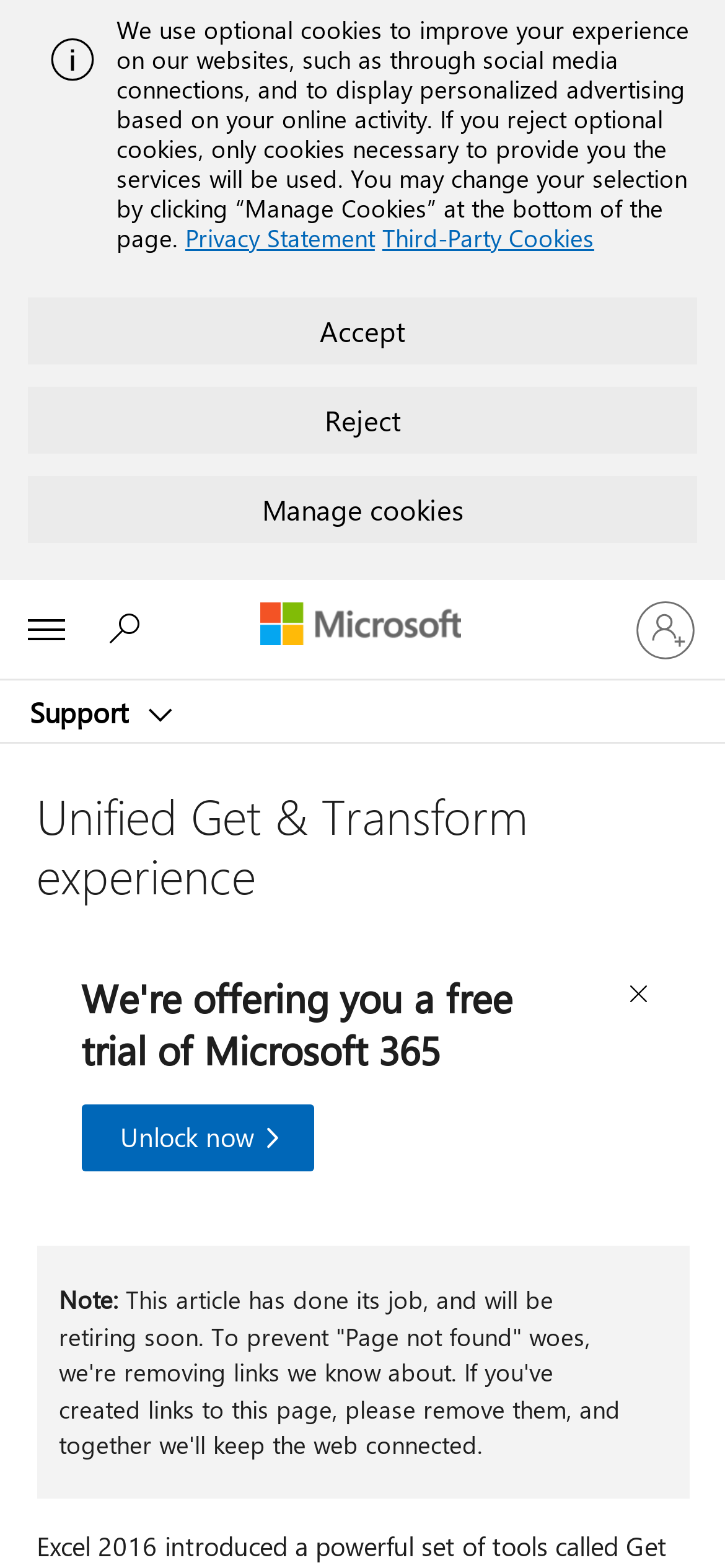Highlight the bounding box coordinates of the element that should be clicked to carry out the following instruction: "Expand Microsoft products and services". The coordinates must be given as four float numbers ranging from 0 to 1, i.e., [left, top, right, bottom].

[0.003, 0.374, 0.126, 0.43]